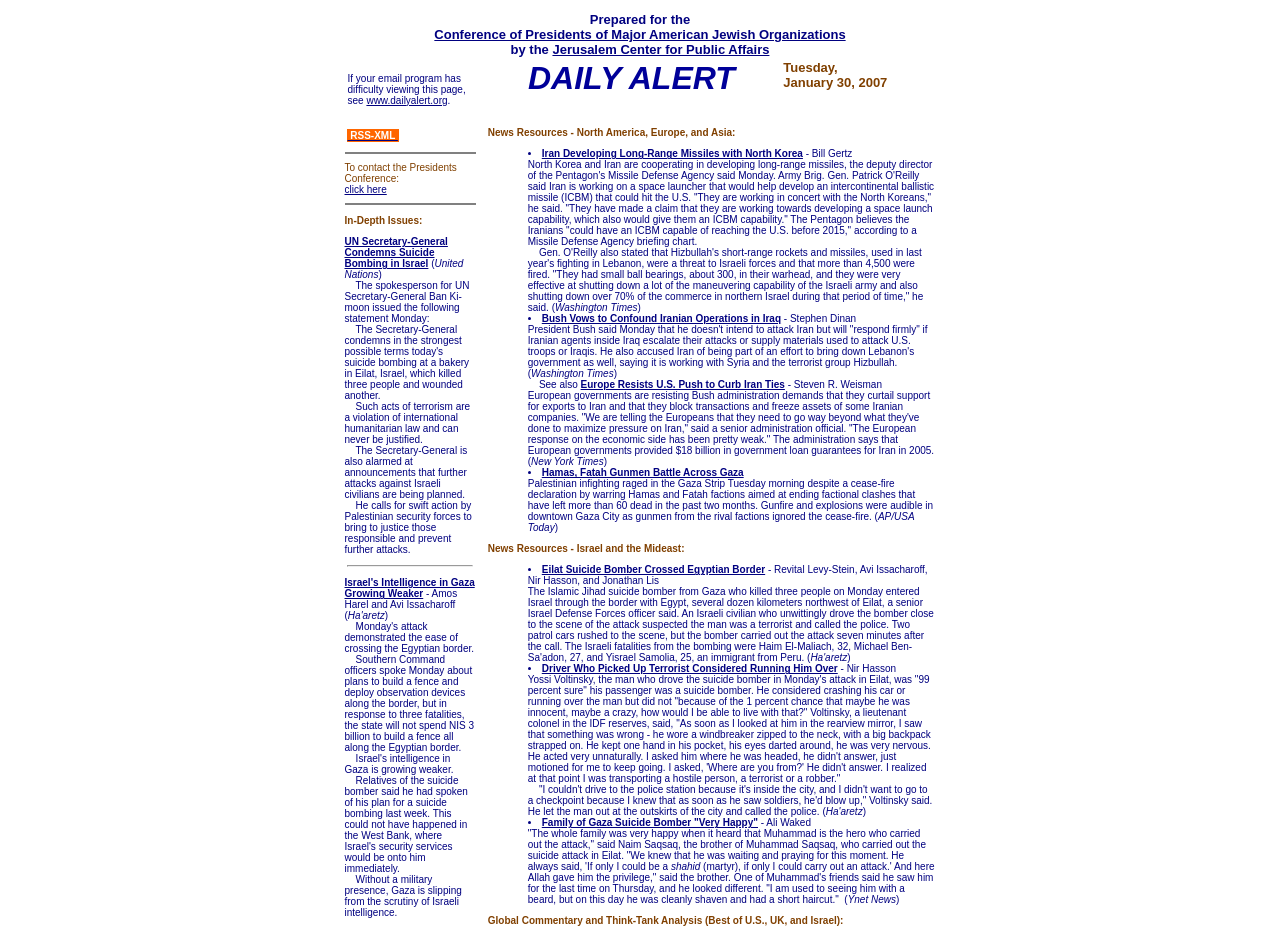Please identify the bounding box coordinates of the area that needs to be clicked to follow this instruction: "Read the news article about UN Secretary-General Condemns Suicide Bombing in Israel".

[0.269, 0.255, 0.35, 0.291]